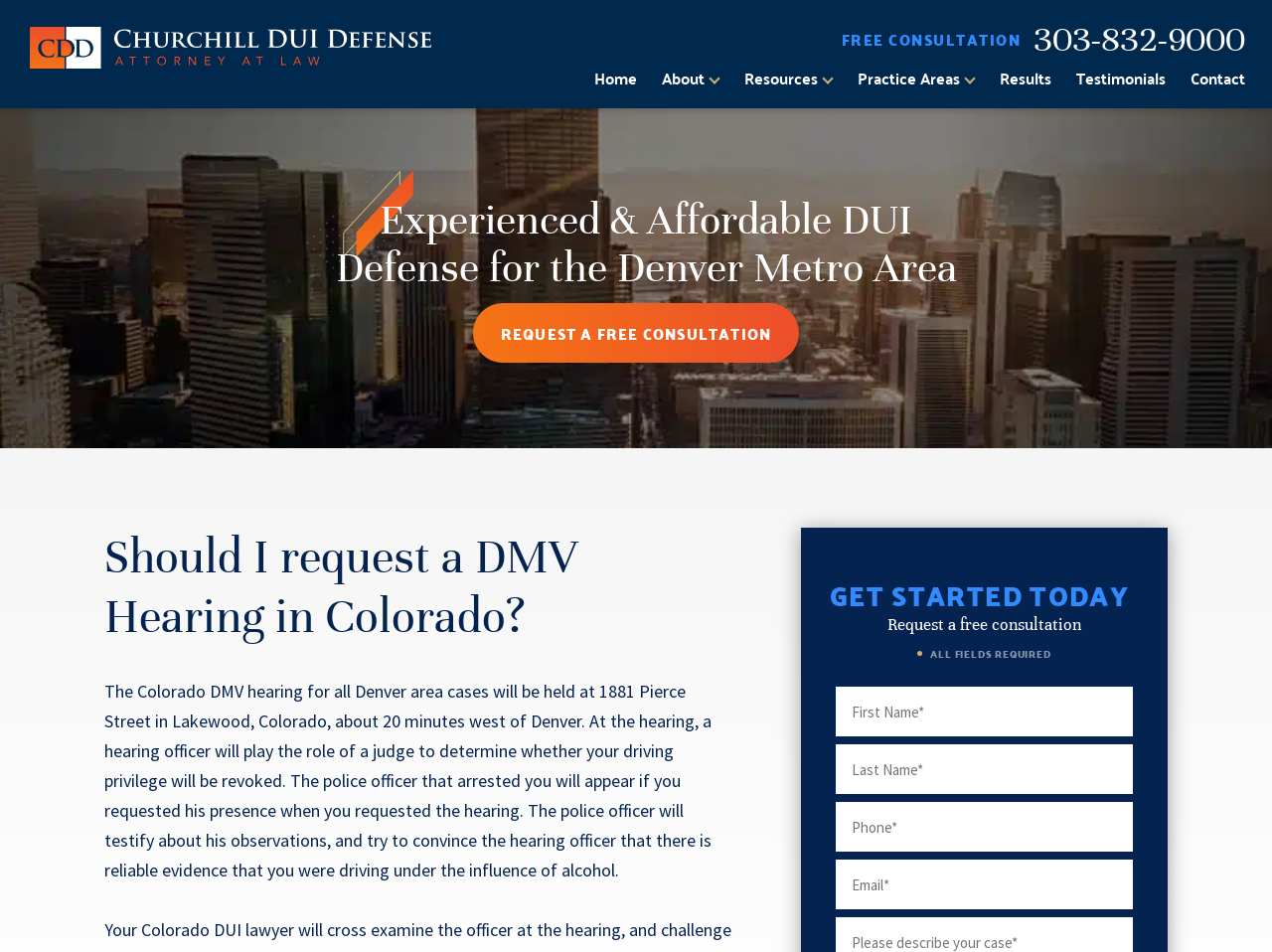Provide an in-depth caption for the elements present on the webpage.

The webpage is about Colorado DMV hearings, specifically discussing whether one should request a DMV hearing in Colorado. At the top left, there is a site logo, and next to it, a "FREE CONSULTATION" text. On the top right, there is a phone number "303-832-9000" and a navigation menu with links to "Home", "About", "Resources", "Practice Areas", "Results", "Testimonials", and "Contact".

Below the navigation menu, there is a table with a heading "Experienced & Affordable DUI Defense for the Denver Metro Area" and a call-to-action link "REQUEST A FREE CONSULTATION". 

The main content of the page starts with a heading "Should I request a DMV Hearing in Colorado?" followed by a paragraph of text explaining the process of a DMV hearing, including the location, the role of the hearing officer, and the police officer's testimony.

Further down, there is a section with a heading "GET STARTED TODAY" and a subheading "Request a free consultation". Below this, there is a form with four required text boxes, labeled "ALL FIELDS REQUIRED".